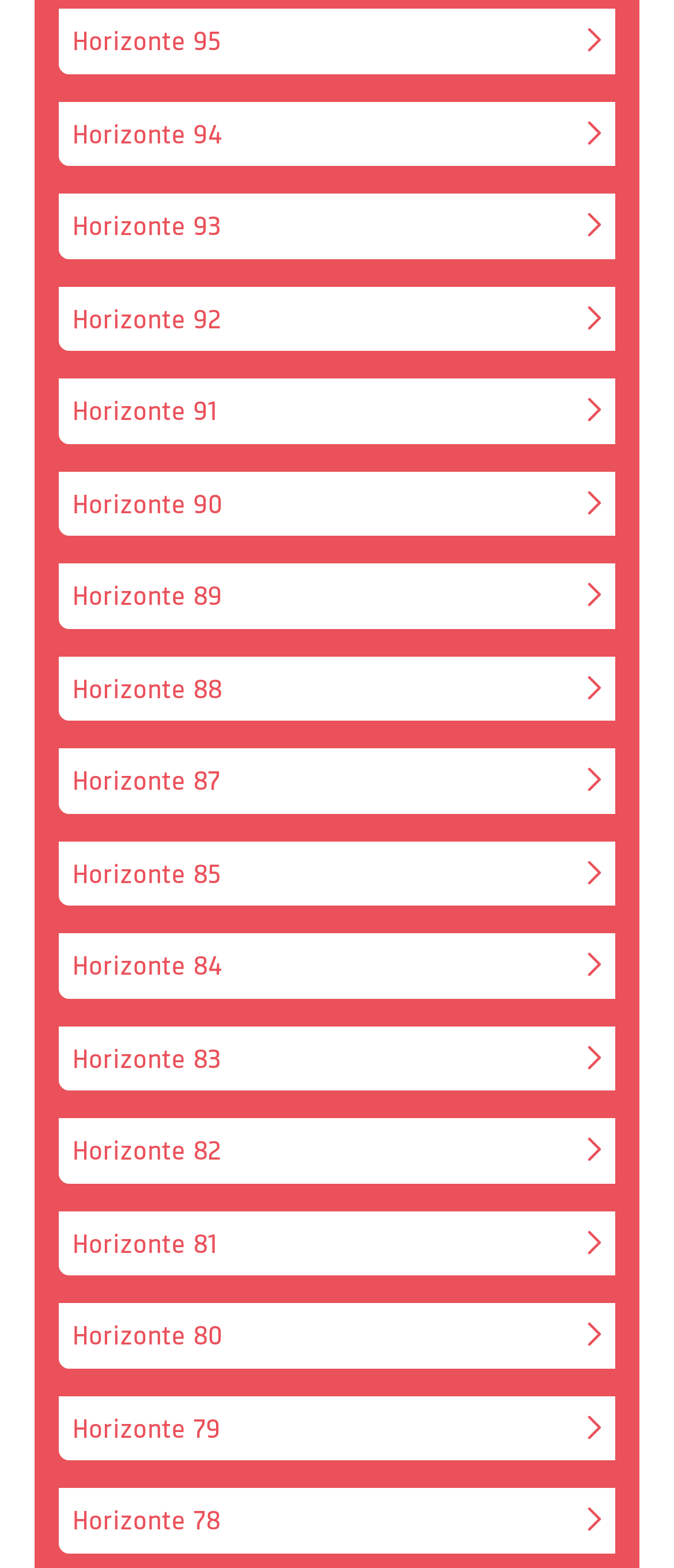Provide your answer in one word or a succinct phrase for the question: 
Are all Horizonte links aligned horizontally?

Yes